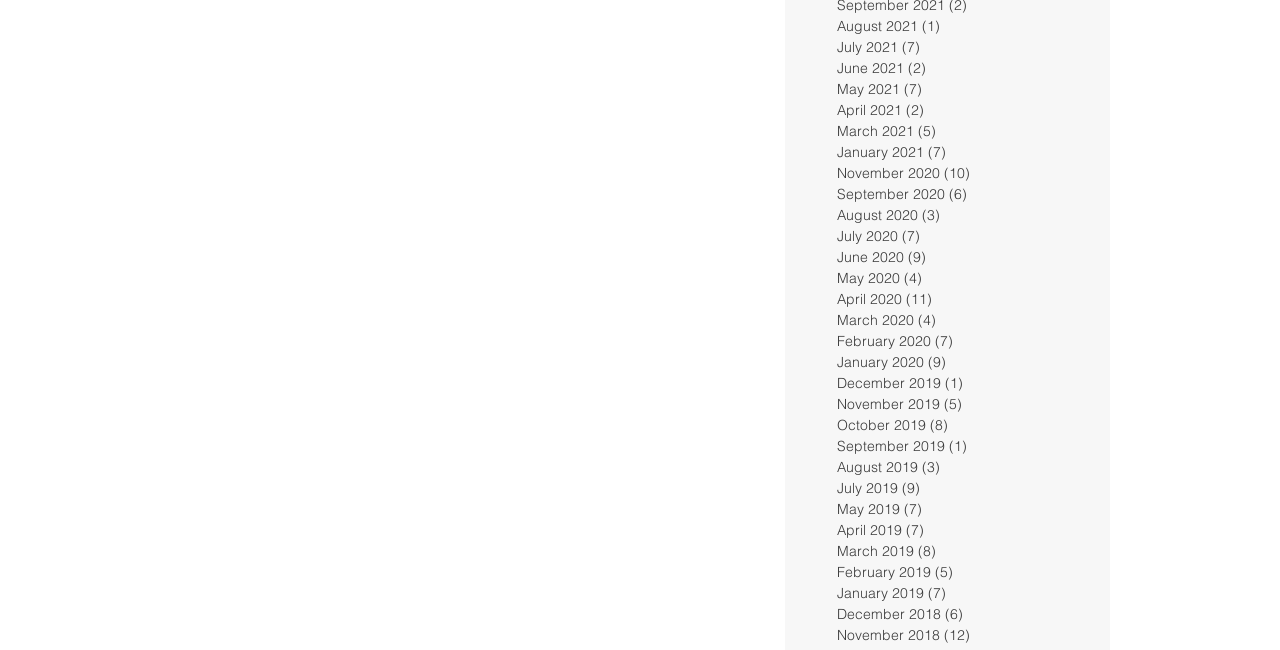What is the most recent month with posts?
Give a detailed explanation using the information visible in the image.

I looked at the list of links on the webpage and found that the most recent month with posts is August 2021, which is the first link on the list.